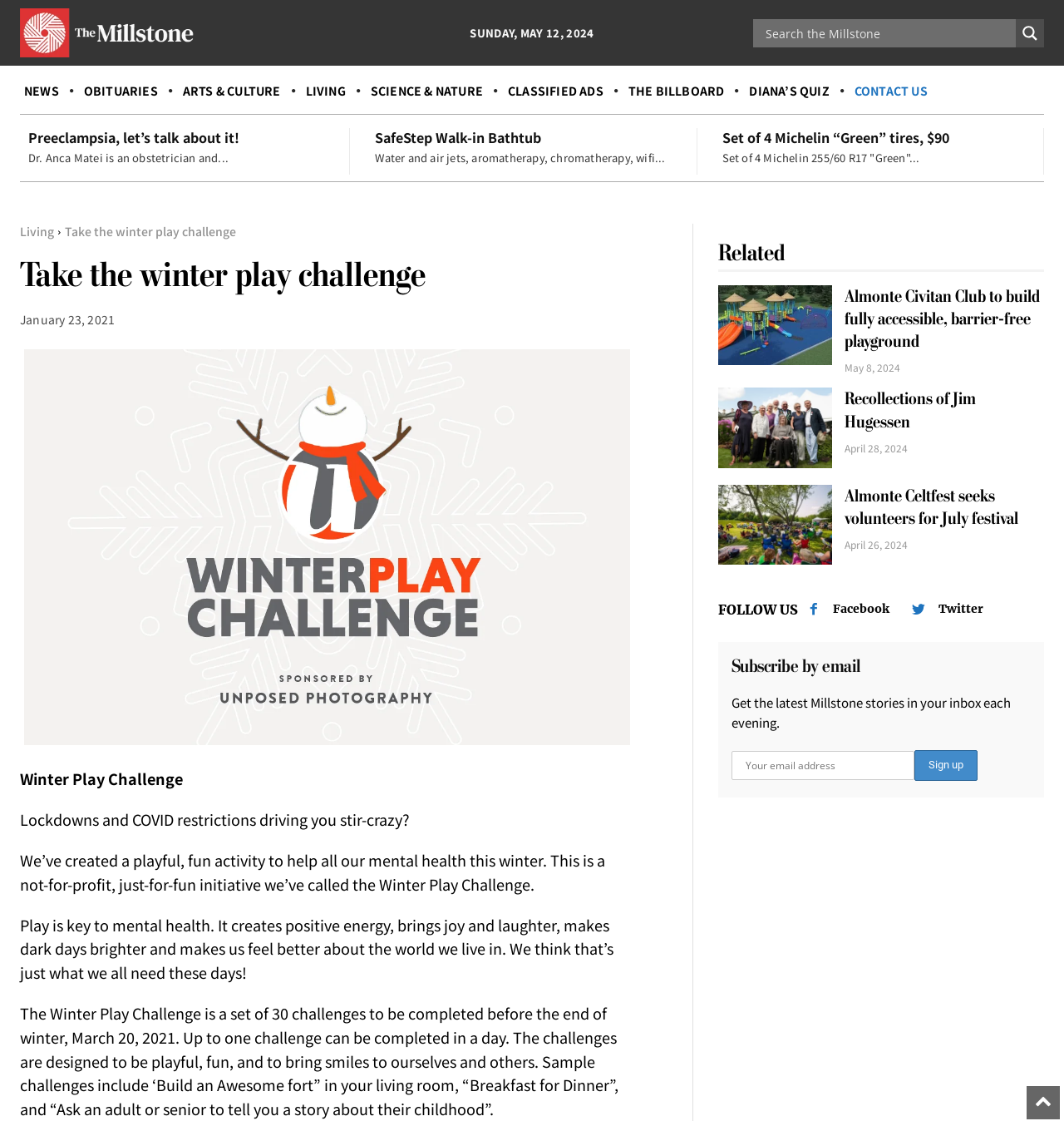What is the Winter Play Challenge?
Using the image as a reference, answer the question with a short word or phrase.

A not-for-profit, just-for-fun initiative